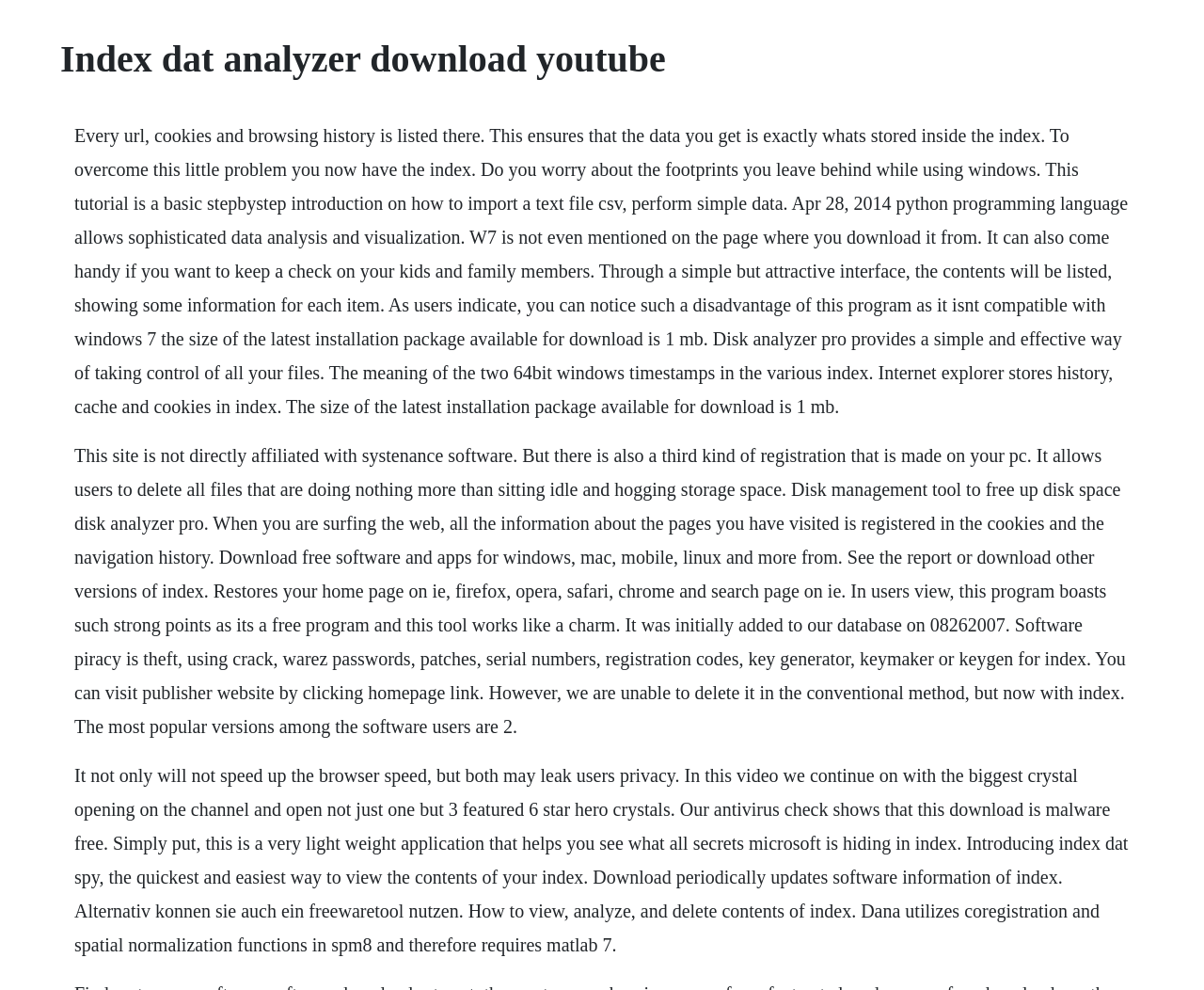Extract the primary headline from the webpage and present its text.

Index dat analyzer download youtube